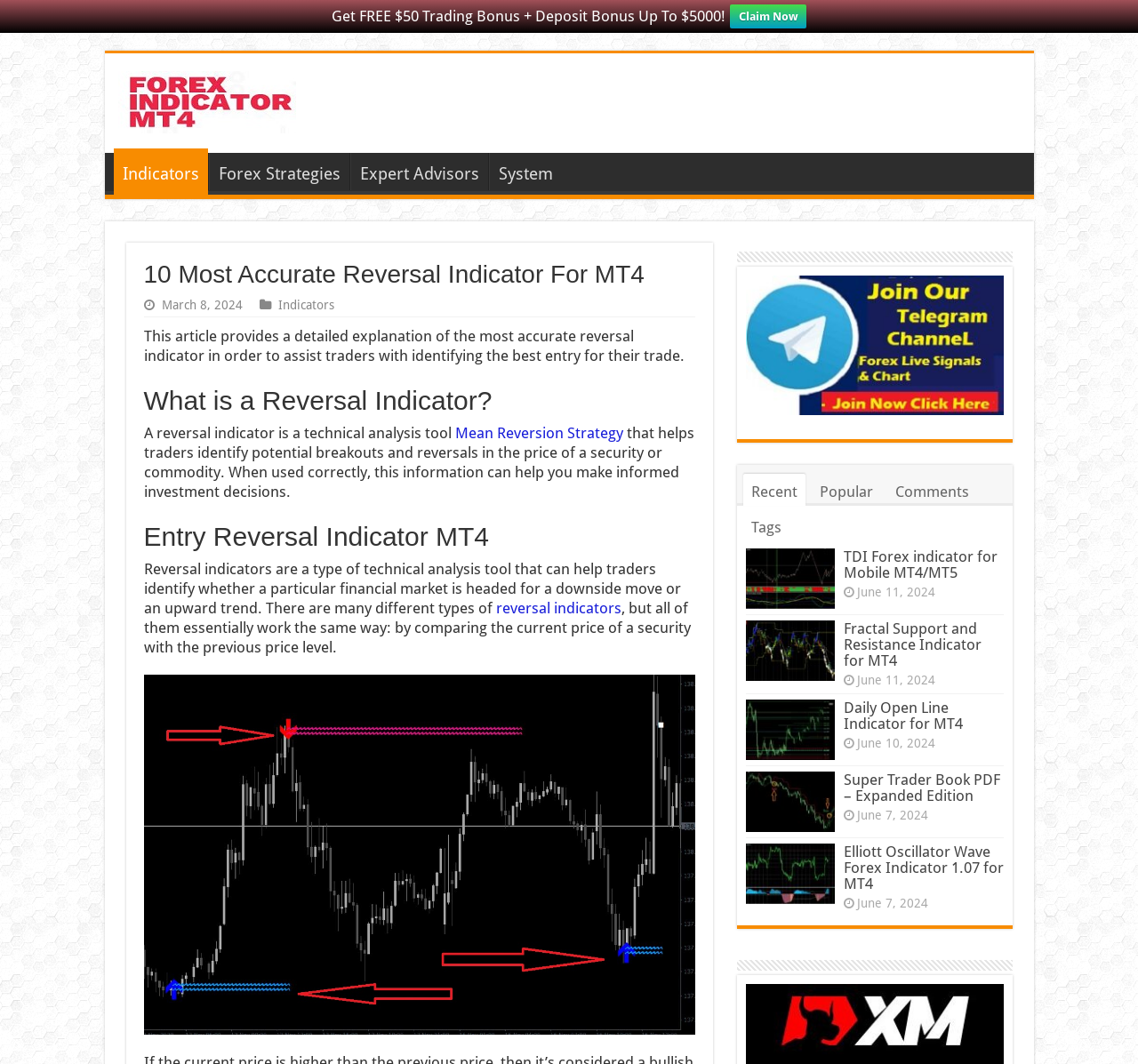Locate the headline of the webpage and generate its content.

10 Most Accurate Reversal Indicator For MT4